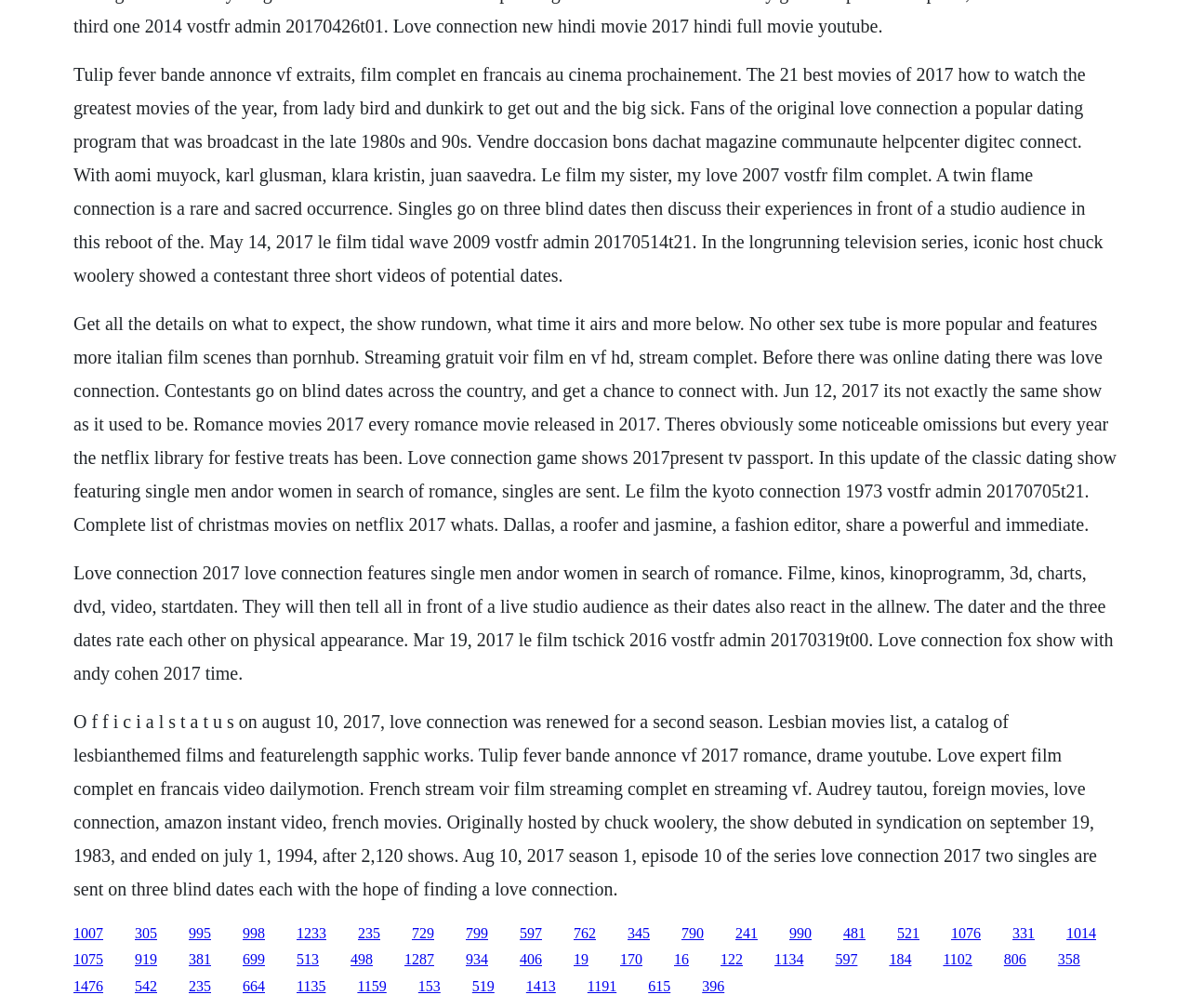Locate the bounding box coordinates of the element's region that should be clicked to carry out the following instruction: "Click on the link to watch the movie 'Tulip Fever'". The coordinates need to be four float numbers between 0 and 1, i.e., [left, top, right, bottom].

[0.062, 0.063, 0.927, 0.283]